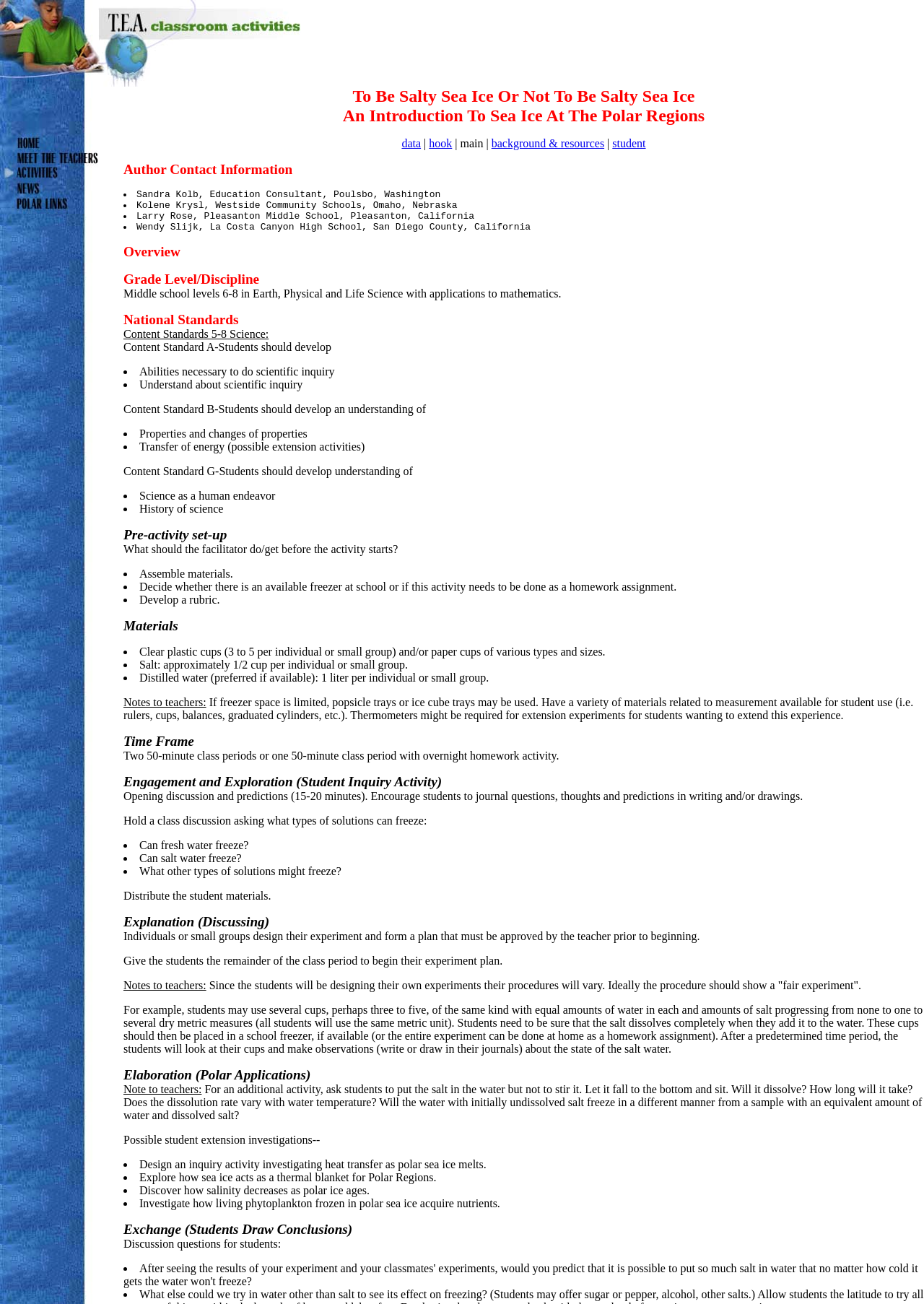What is the purpose of the 'Pre-activity set-up' section?
Look at the screenshot and give a one-word or phrase answer.

To prepare materials and decide on freezer availability